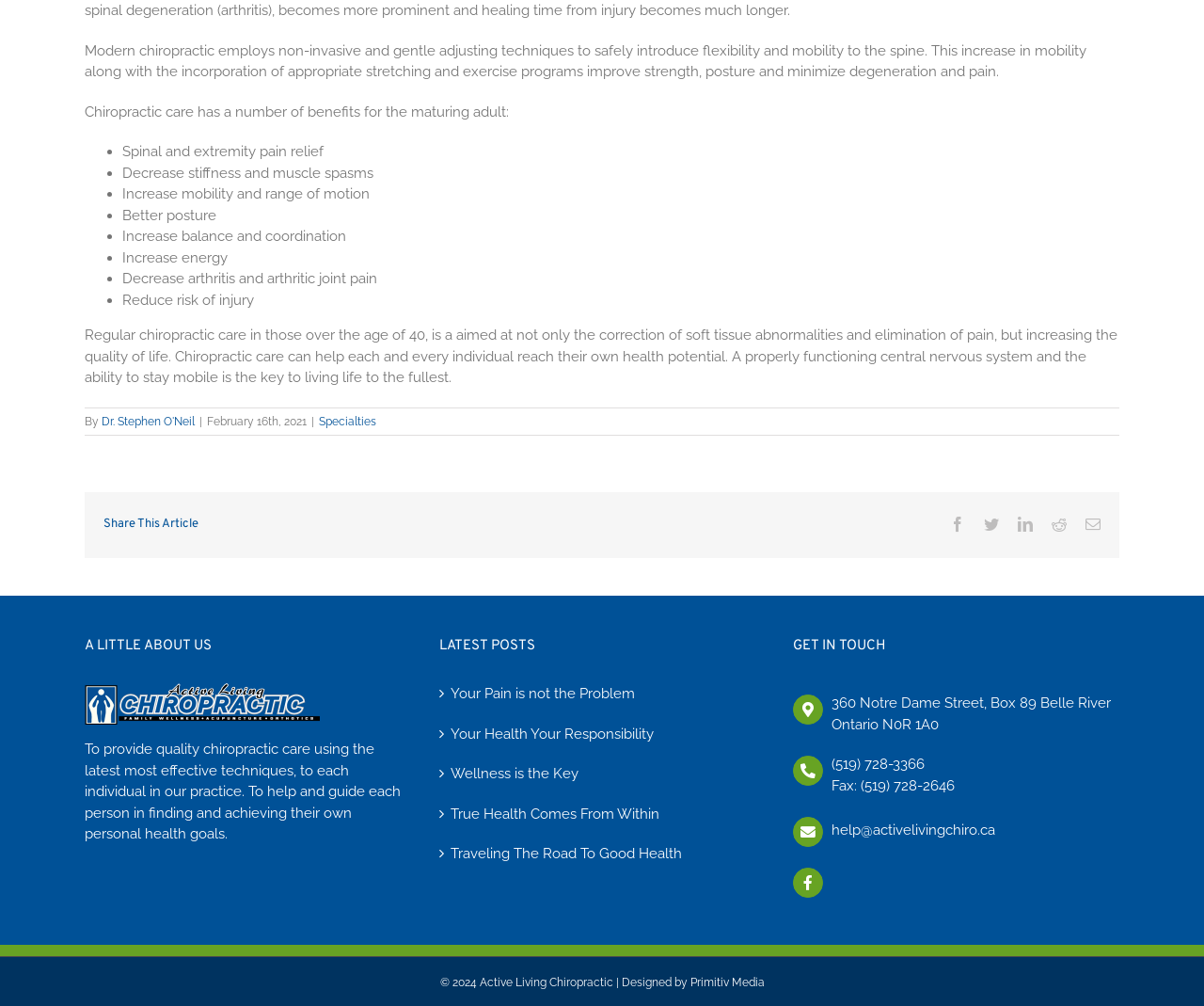Provide the bounding box coordinates of the HTML element described by the text: "Primitiv Media".

[0.573, 0.97, 0.635, 0.983]